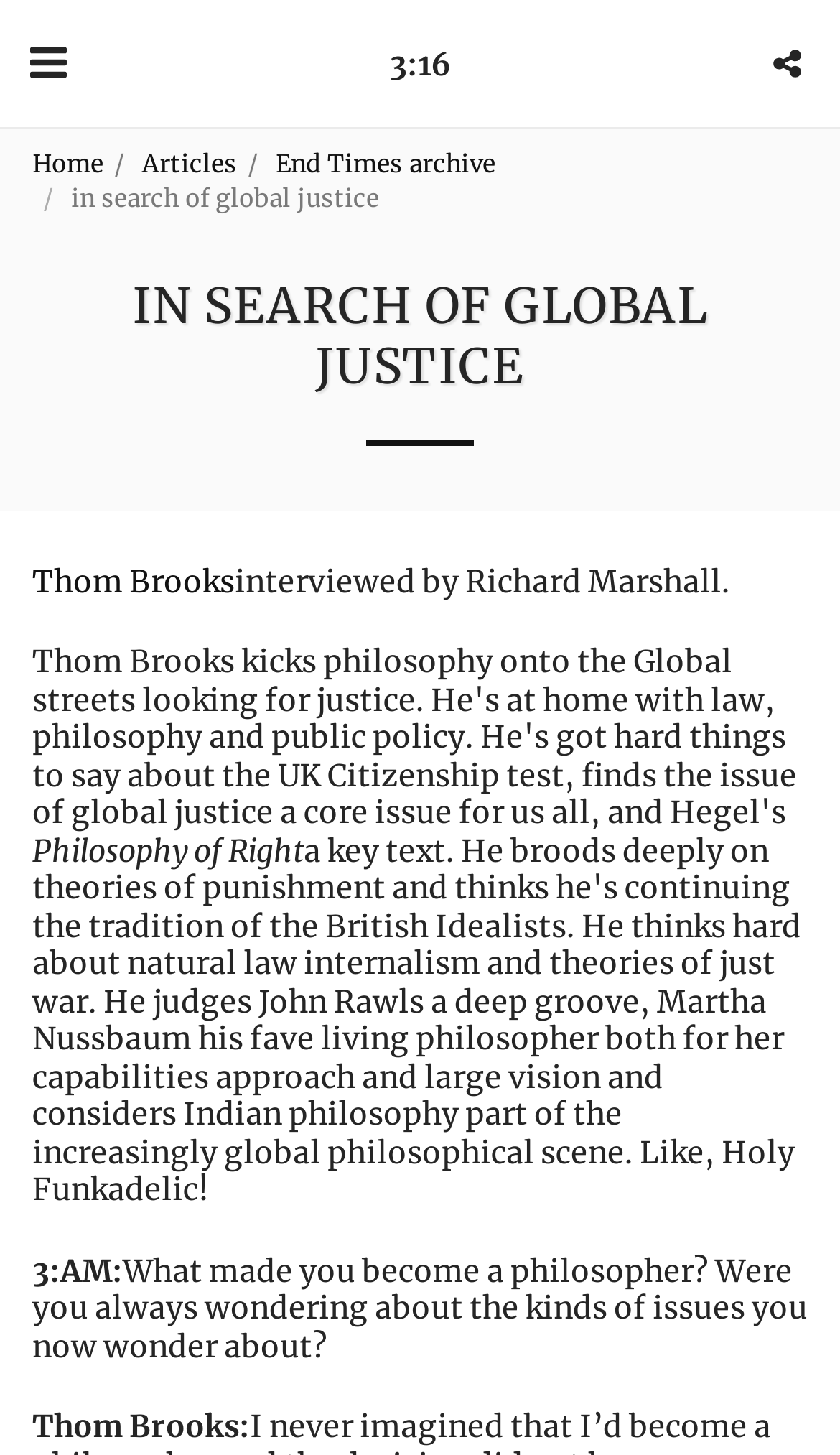Please reply with a single word or brief phrase to the question: 
Who is conducting the interview?

Richard Marshall